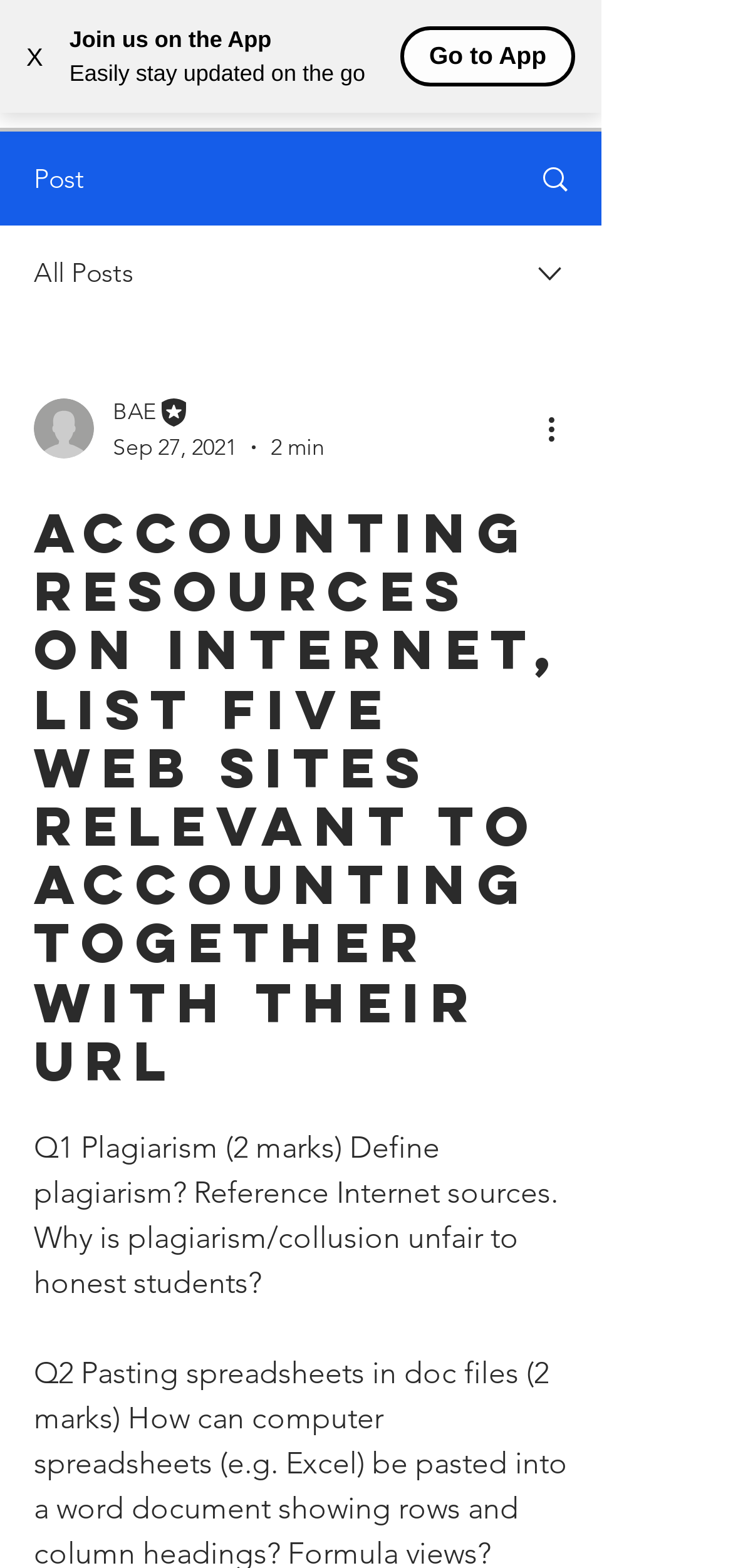How many options are there in the combobox?
Please answer the question with a detailed response using the information from the screenshot.

The combobox has four options, which are the writer's picture, BAE, Editor, and the date of the post, which can be identified by their bounding box coordinates and OCR text.